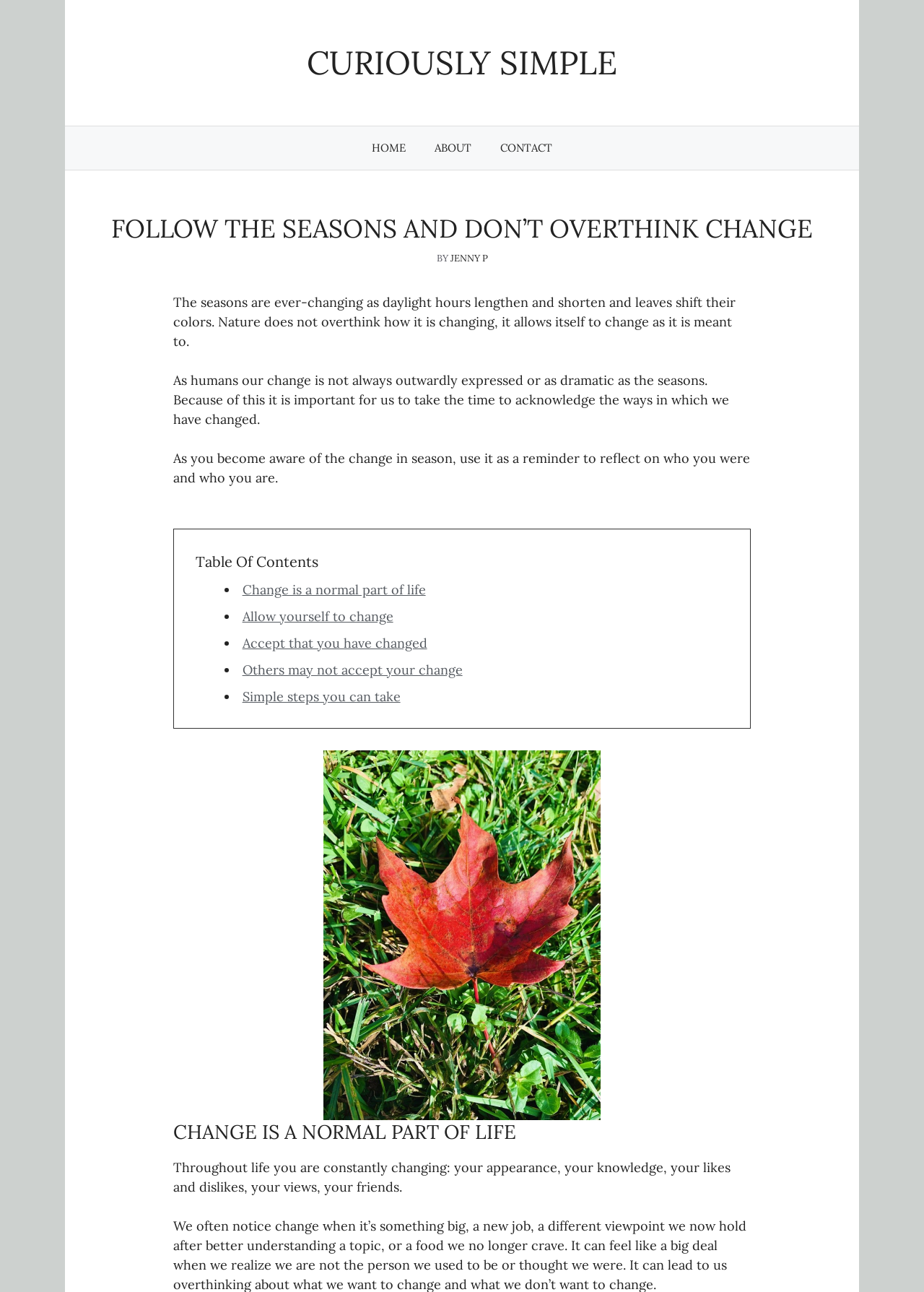Please identify the bounding box coordinates of the area that needs to be clicked to fulfill the following instruction: "Click the 'ABOUT' link."

[0.455, 0.098, 0.526, 0.131]